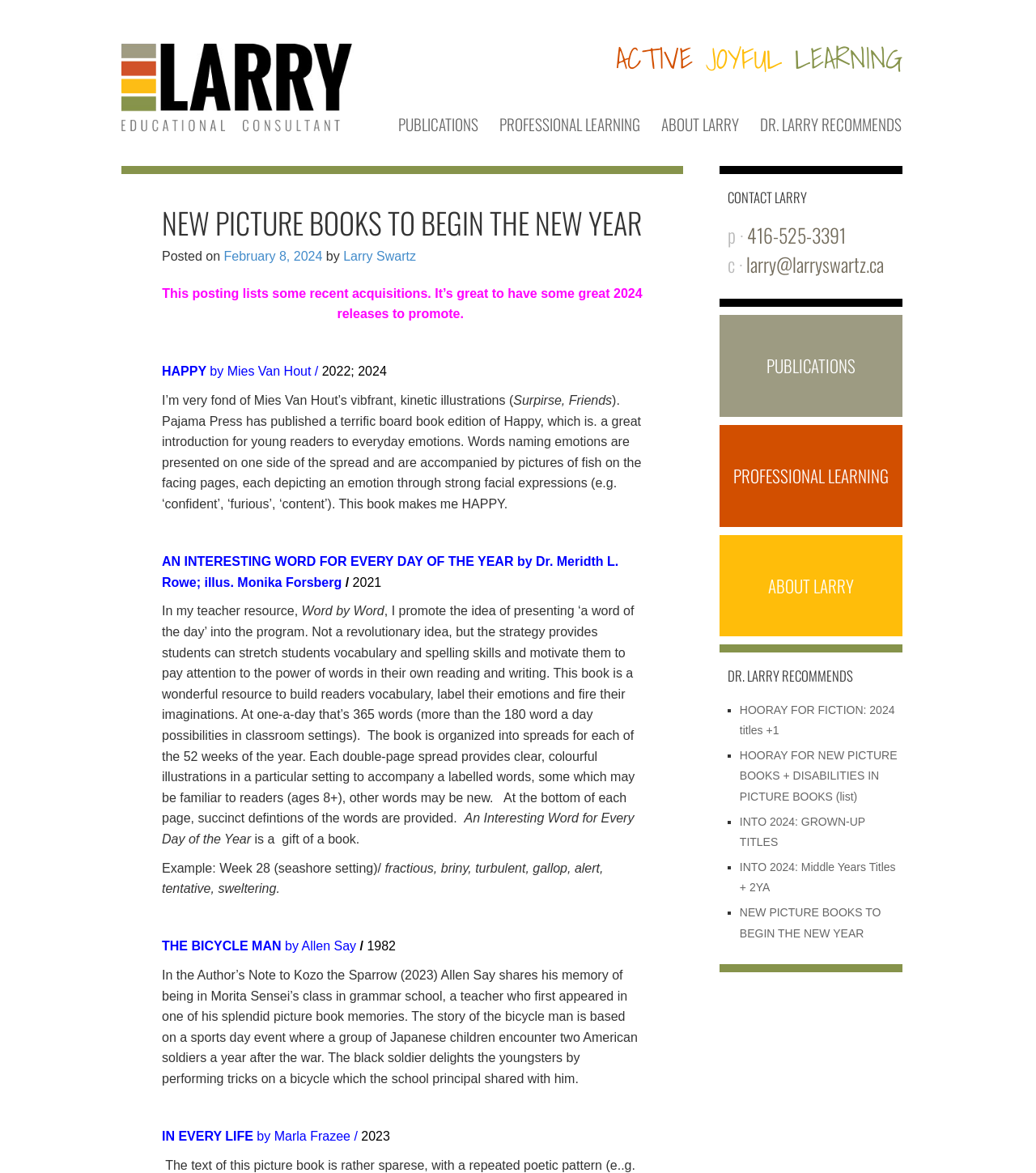Please predict the bounding box coordinates of the element's region where a click is necessary to complete the following instruction: "Read the post about 'HAPPY' by Mies Van Hout". The coordinates should be represented by four float numbers between 0 and 1, i.e., [left, top, right, bottom].

[0.156, 0.244, 0.62, 0.273]